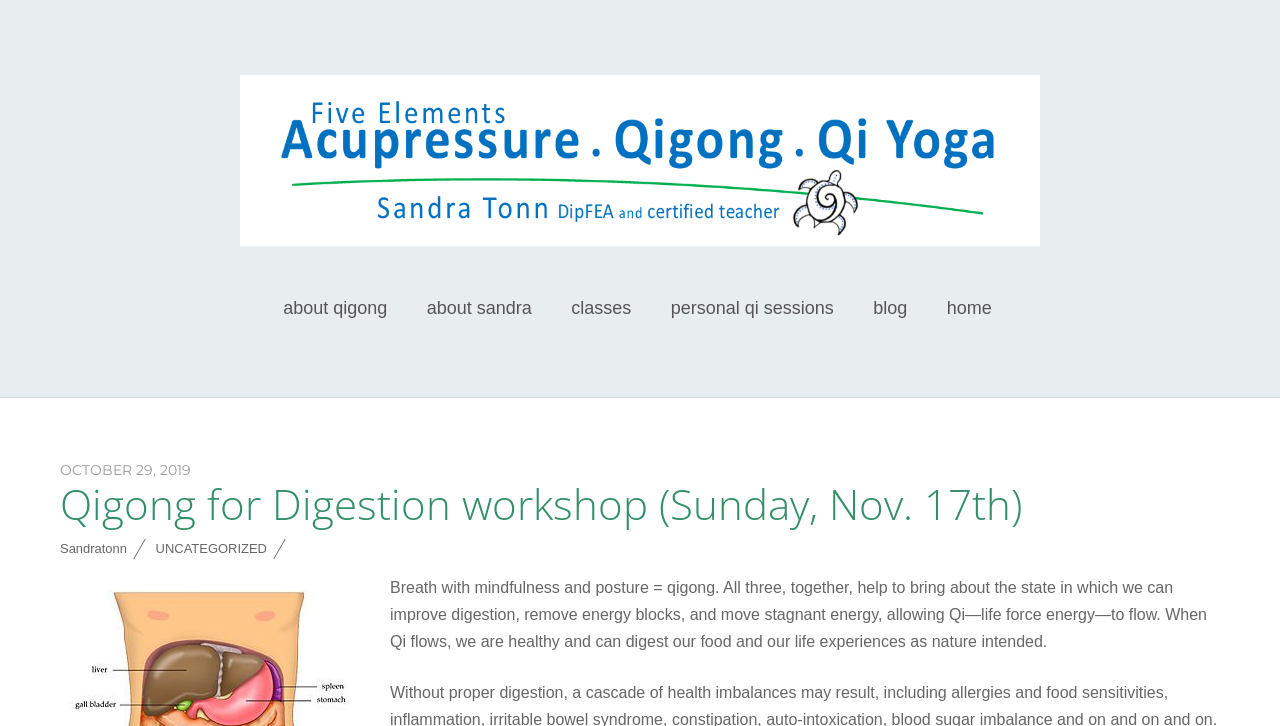What is the name of the person associated with Qigong?
Look at the image and answer the question with a single word or phrase.

Sandra